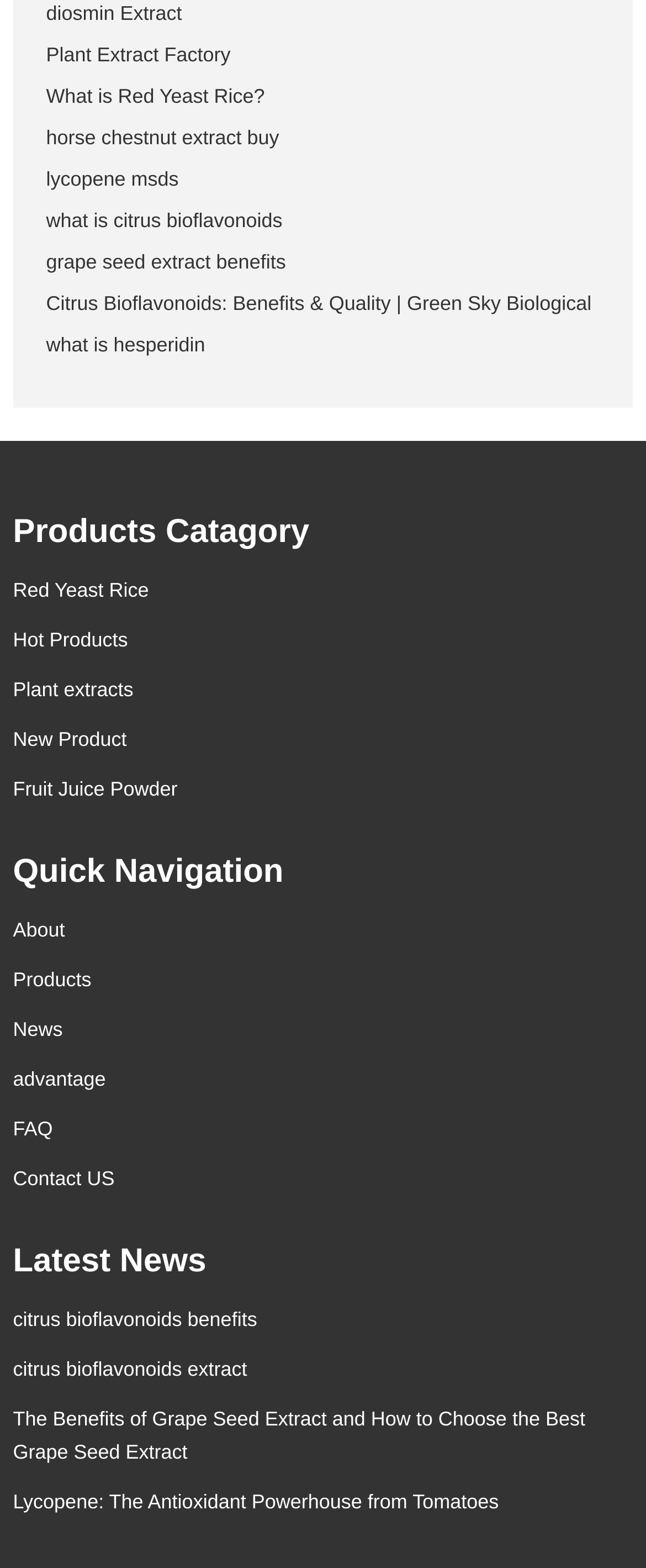Please give a concise answer to this question using a single word or phrase: 
How many links are there in the main navigation?

6